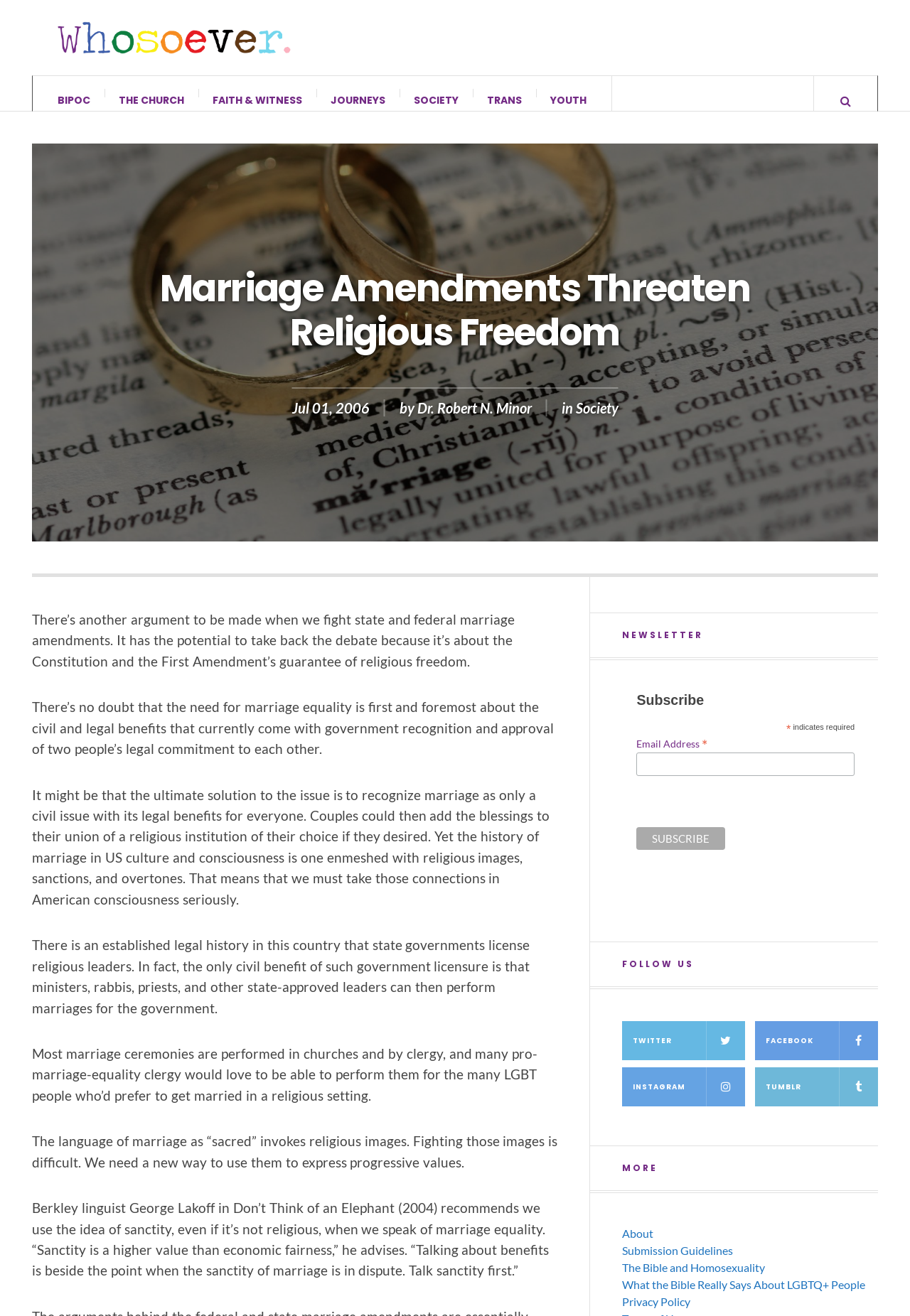Pinpoint the bounding box coordinates of the clickable area needed to execute the instruction: "Follow on Twitter". The coordinates should be specified as four float numbers between 0 and 1, i.e., [left, top, right, bottom].

[0.684, 0.728, 0.819, 0.757]